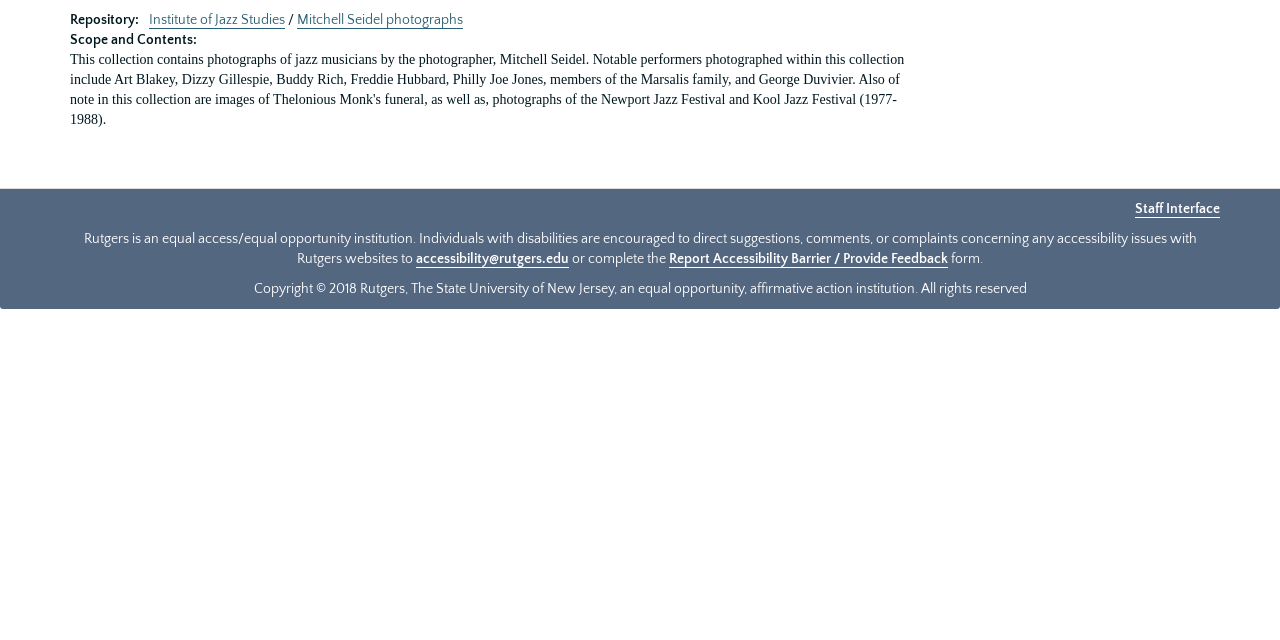Given the element description, predict the bounding box coordinates in the format (top-left x, top-left y, bottom-right x, bottom-right y), using floating point numbers between 0 and 1: Institute of Jazz Studies

[0.116, 0.019, 0.223, 0.045]